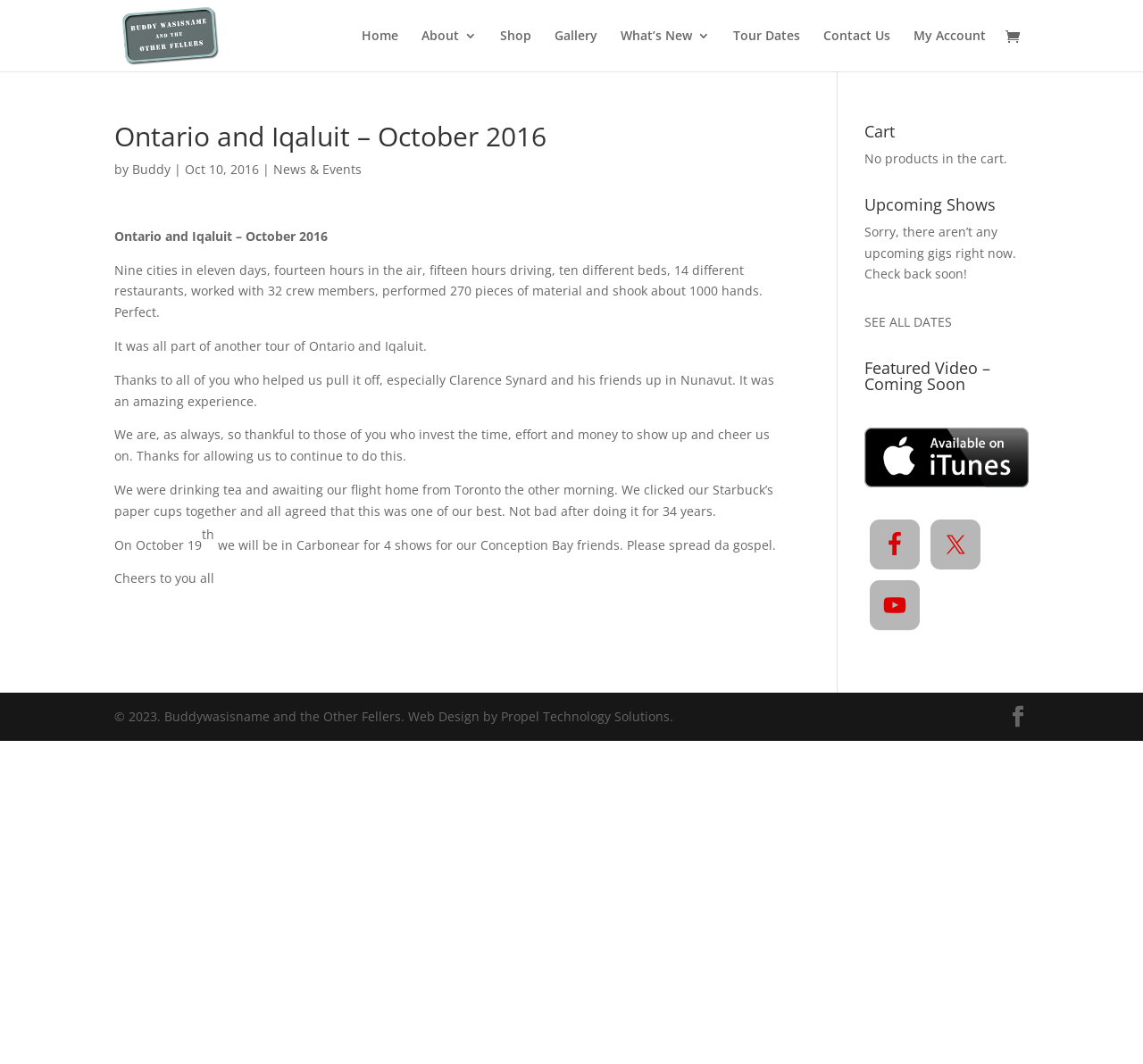How many crew members did the author work with?
Answer the question using a single word or phrase, according to the image.

32